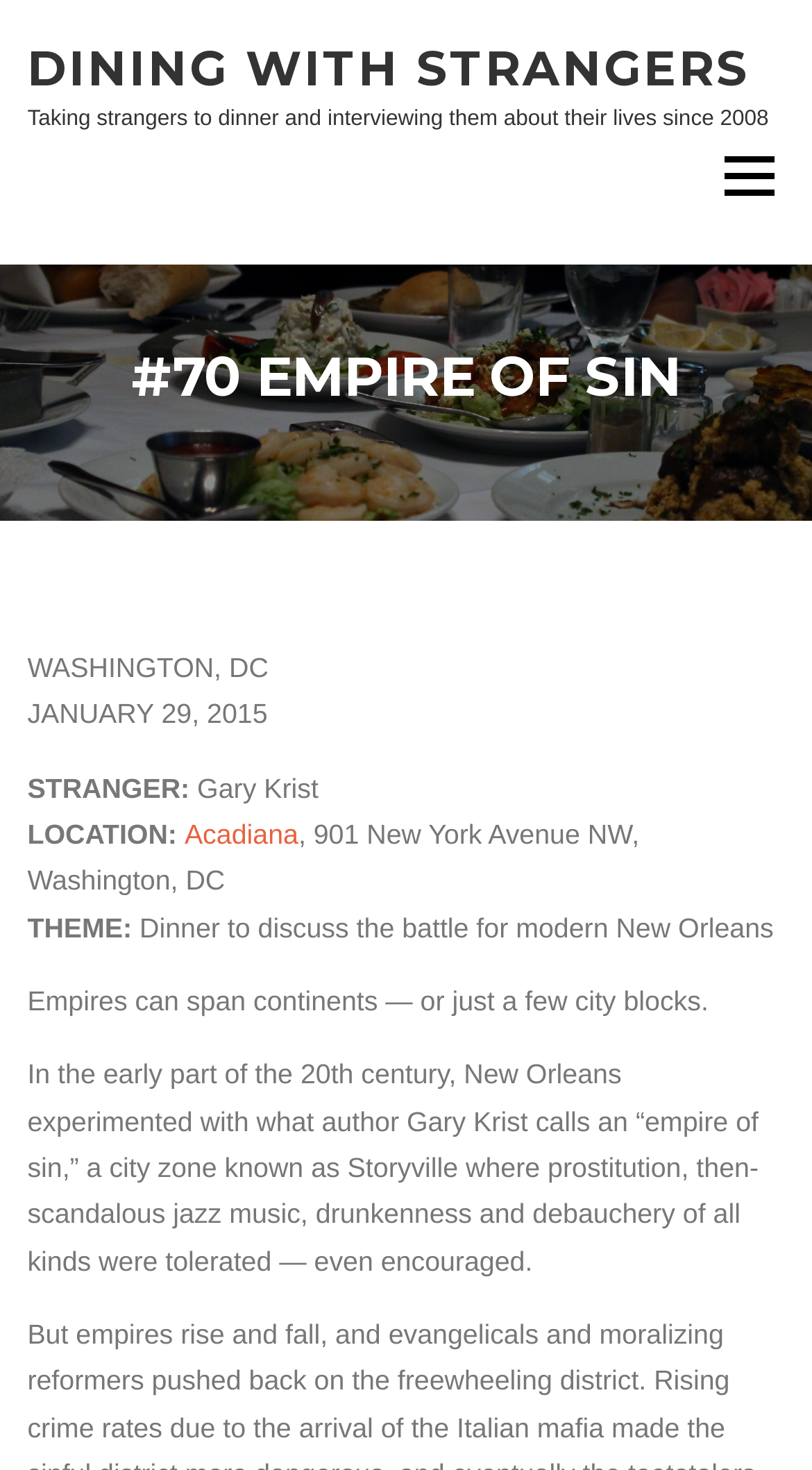Illustrate the webpage thoroughly, mentioning all important details.

The webpage is about an interview series called "Dining With Strangers" where the host takes strangers to dinner and discusses their lives. At the top of the page, there is a link to "DINING WITH STRANGERS" and a brief description of the series. Below this, there is a link to the "Menu" located at the top right corner of the page.

The main content of the page is focused on a specific interview, labeled "#70 Empire Of Sin". This section is divided into several parts, including the title, location, and theme of the interview. The title "#70 EMPIRE OF SIN" is prominently displayed, followed by the location "WASHINGTON, DC" and the date "JANUARY 29, 2015". 

Below this, there is information about the stranger being interviewed, Gary Krist, and the location of the interview, Acadiana, a restaurant in Washington, DC. The theme of the dinner conversation is "Dinner to discuss the battle for modern New Orleans". 

The main content of the interview is a passage of text that discusses the concept of "empire of sin" in New Orleans, where prostitution, jazz music, and debauchery were tolerated in a specific city zone called Storyville in the early 20th century.